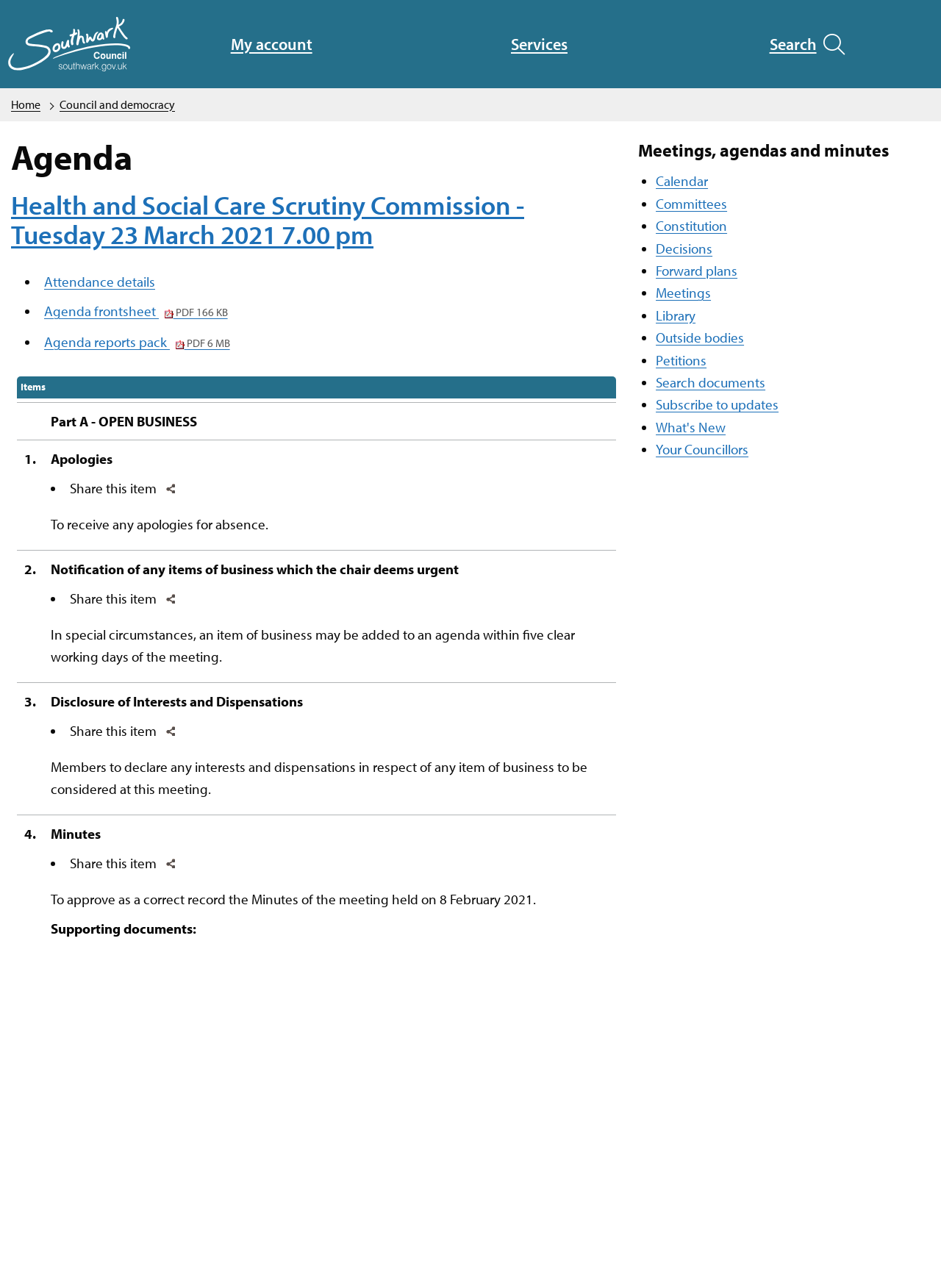Please locate the clickable area by providing the bounding box coordinates to follow this instruction: "Go to Southwark Council homepage".

[0.007, 0.013, 0.139, 0.056]